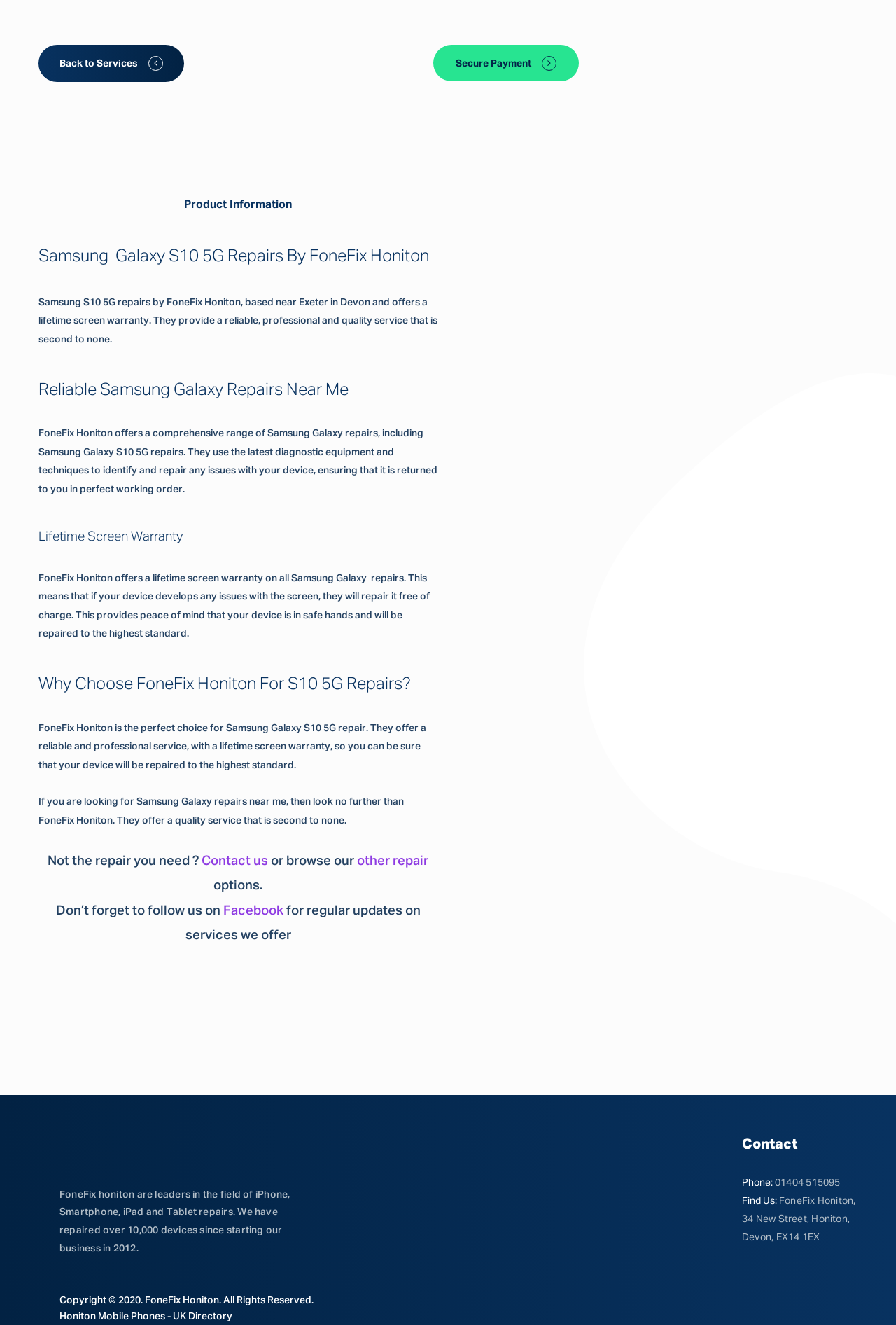What is the warranty offered by FoneFix Honiton?
Using the visual information, reply with a single word or short phrase.

Lifetime screen warranty